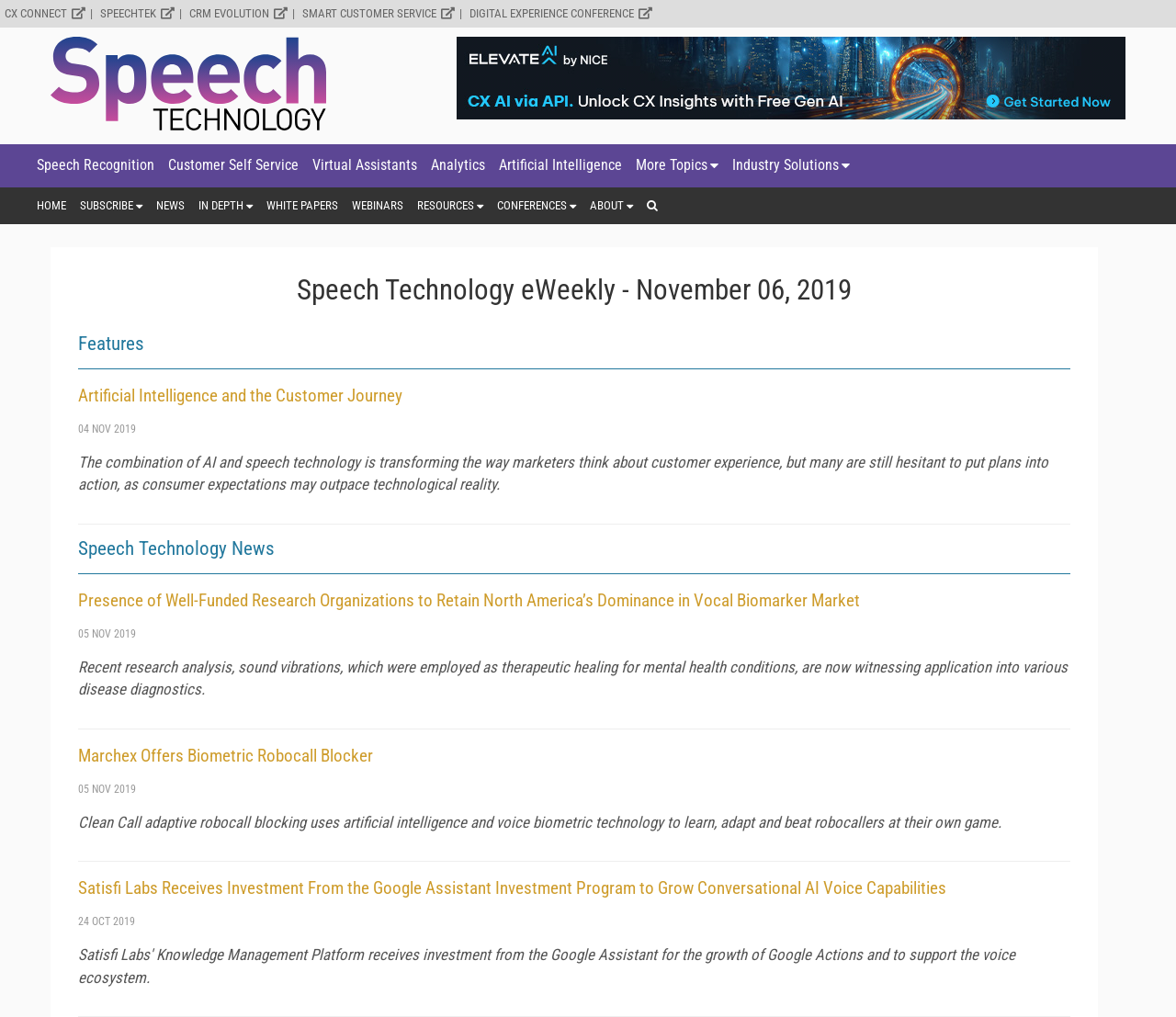Given the element description Marchex Offers Biometric Robocall Blocker, specify the bounding box coordinates of the corresponding UI element in the format (top-left x, top-left y, bottom-right x, bottom-right y). All values must be between 0 and 1.

[0.066, 0.732, 0.317, 0.753]